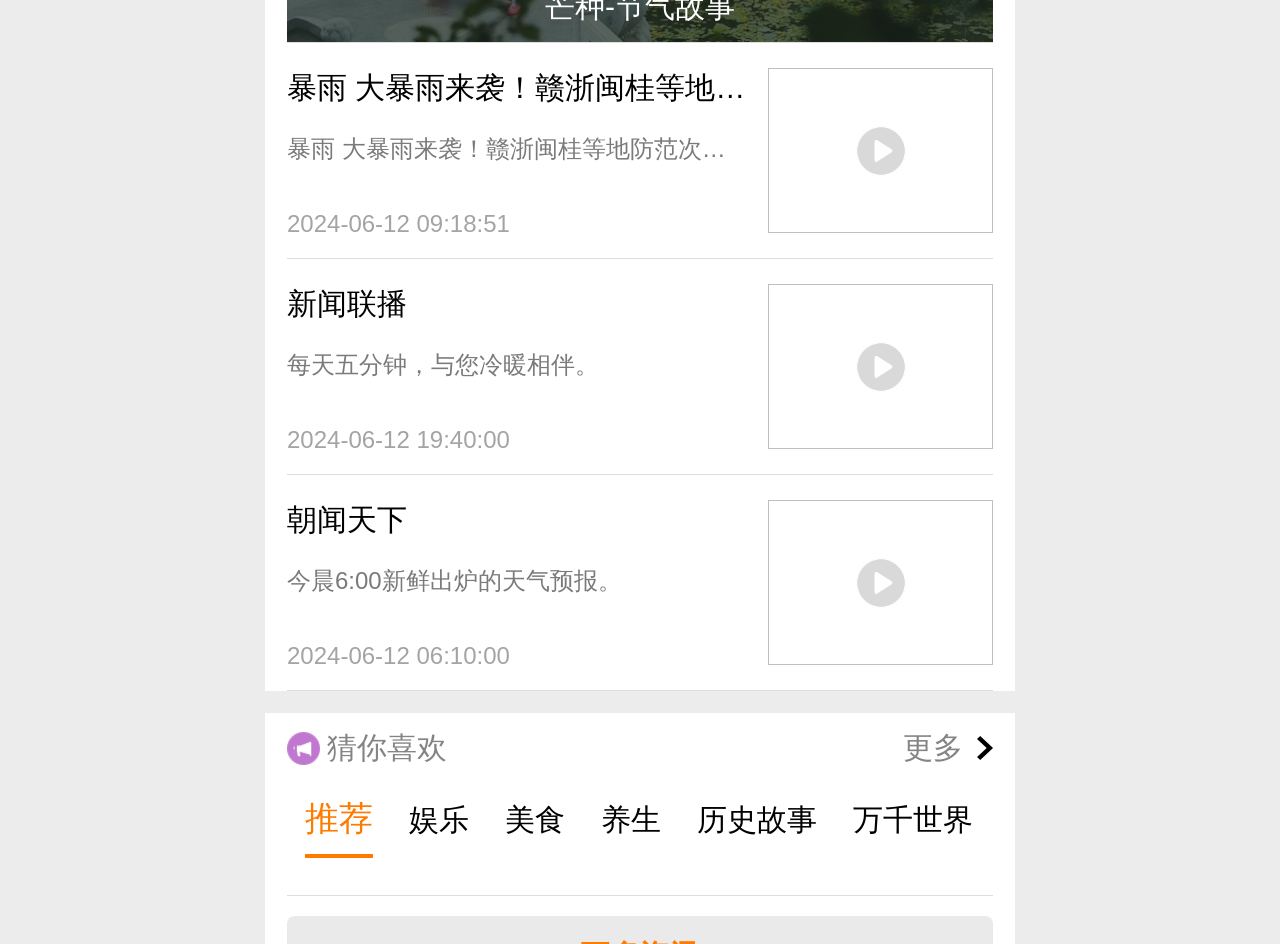Please identify the bounding box coordinates of the element's region that needs to be clicked to fulfill the following instruction: "read about history stories". The bounding box coordinates should consist of four float numbers between 0 and 1, i.e., [left, top, right, bottom].

[0.545, 0.831, 0.638, 0.91]